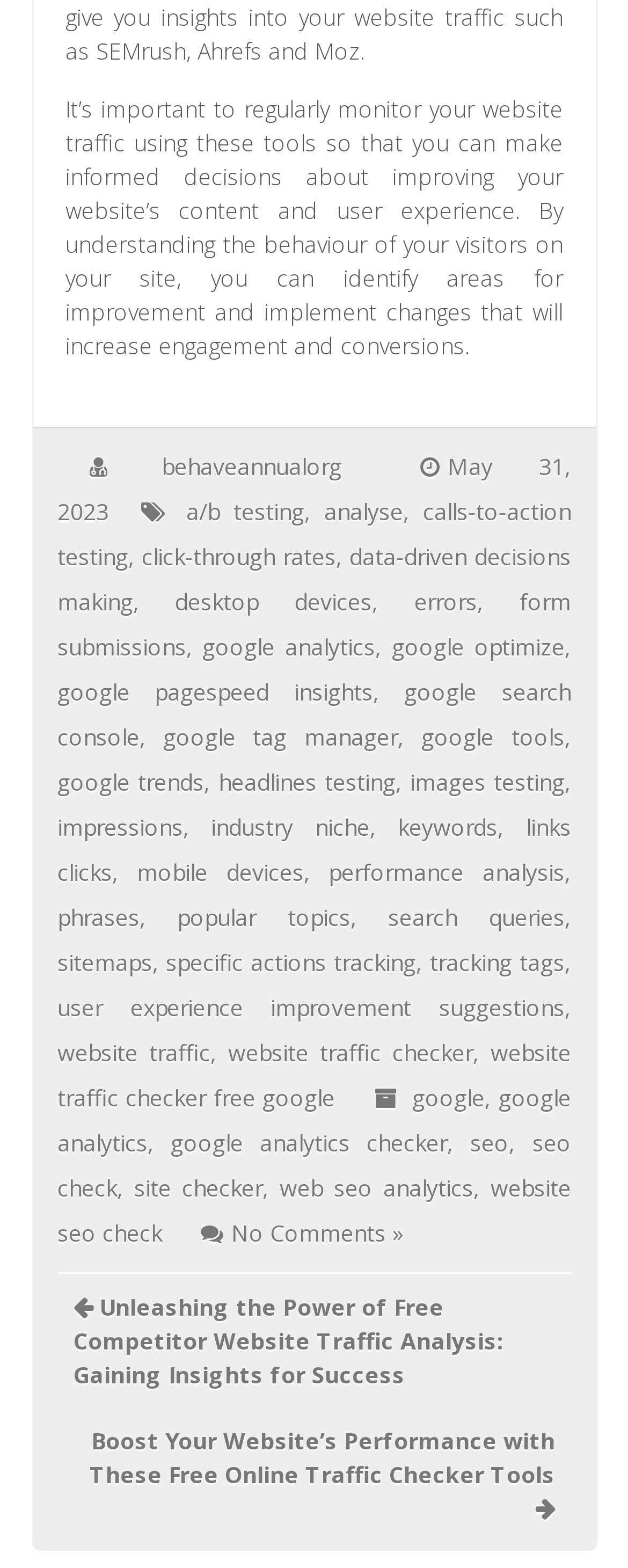How many links are in the table?
Please provide a single word or phrase as your answer based on the screenshot.

30